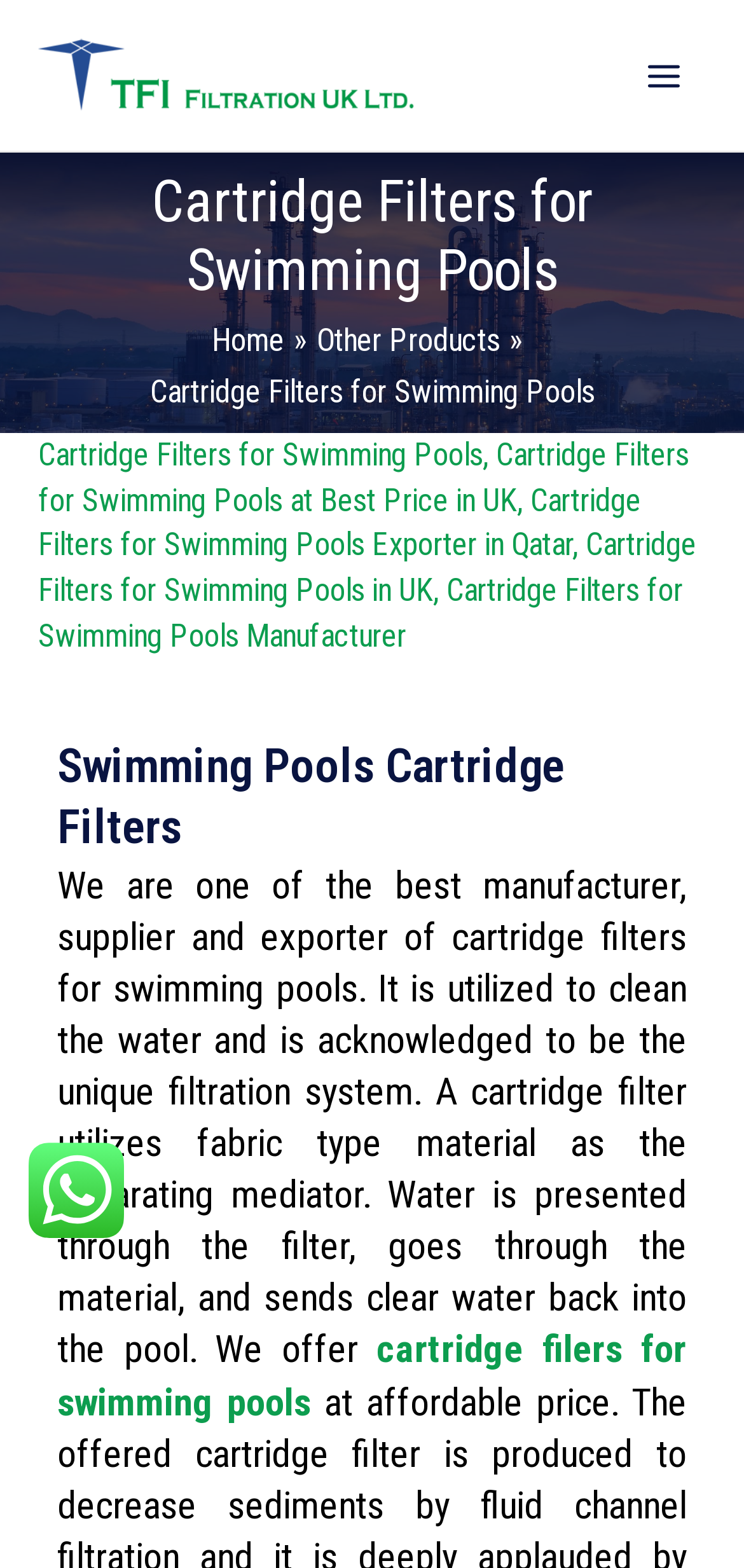Please find the bounding box coordinates of the clickable region needed to complete the following instruction: "View cartridge filters for swimming pools at best price in UK". The bounding box coordinates must consist of four float numbers between 0 and 1, i.e., [left, top, right, bottom].

[0.051, 0.278, 0.926, 0.33]